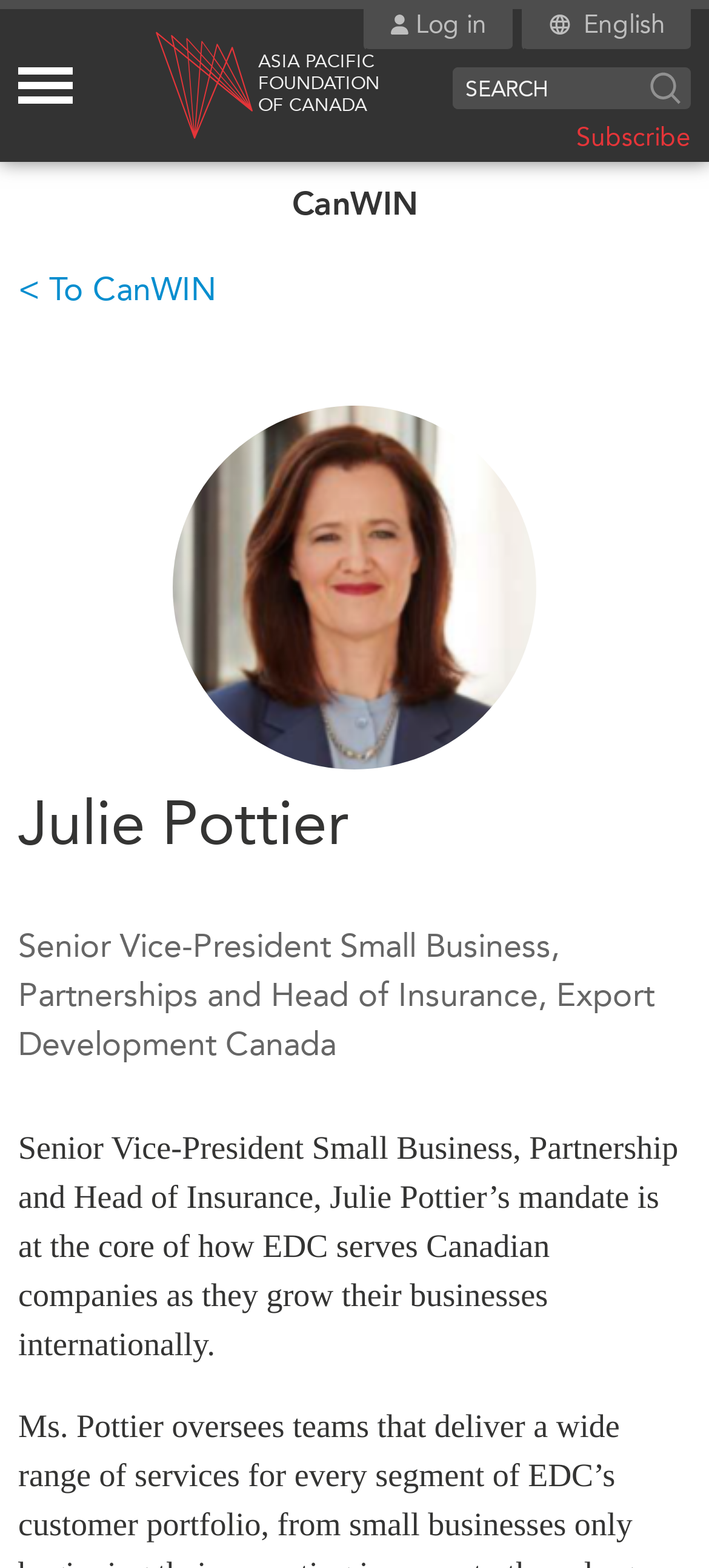Please analyze the image and give a detailed answer to the question:
What is the logo of the Asia Pacific Foundation of Canada?

I found this information by looking at the image element with the description 'APF logo' and its corresponding link text 'APF logo ASIA PACIFIC FOUNDATION OF CANADA'.